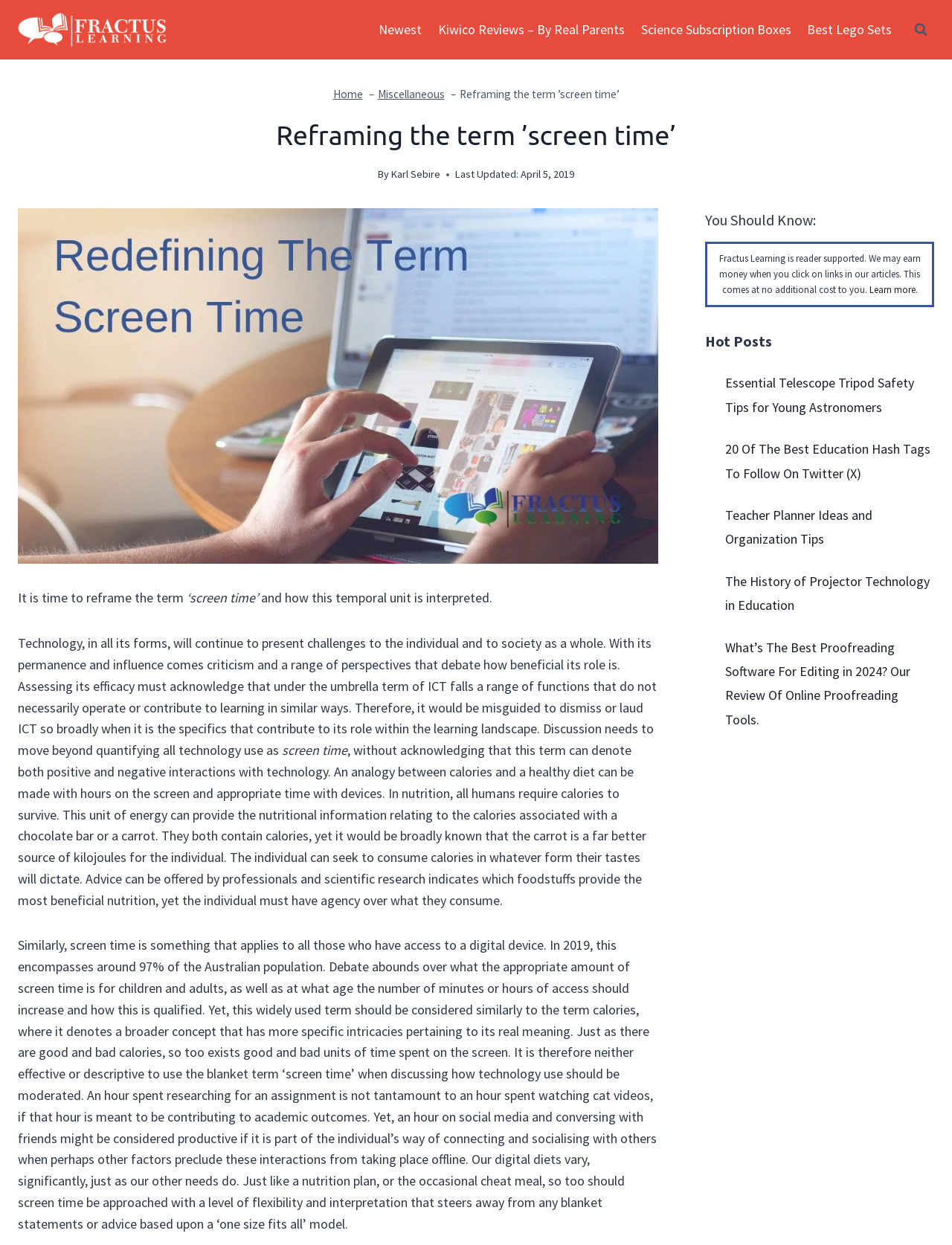Identify the main heading from the webpage and provide its text content.

Reframing the term ’screen time’